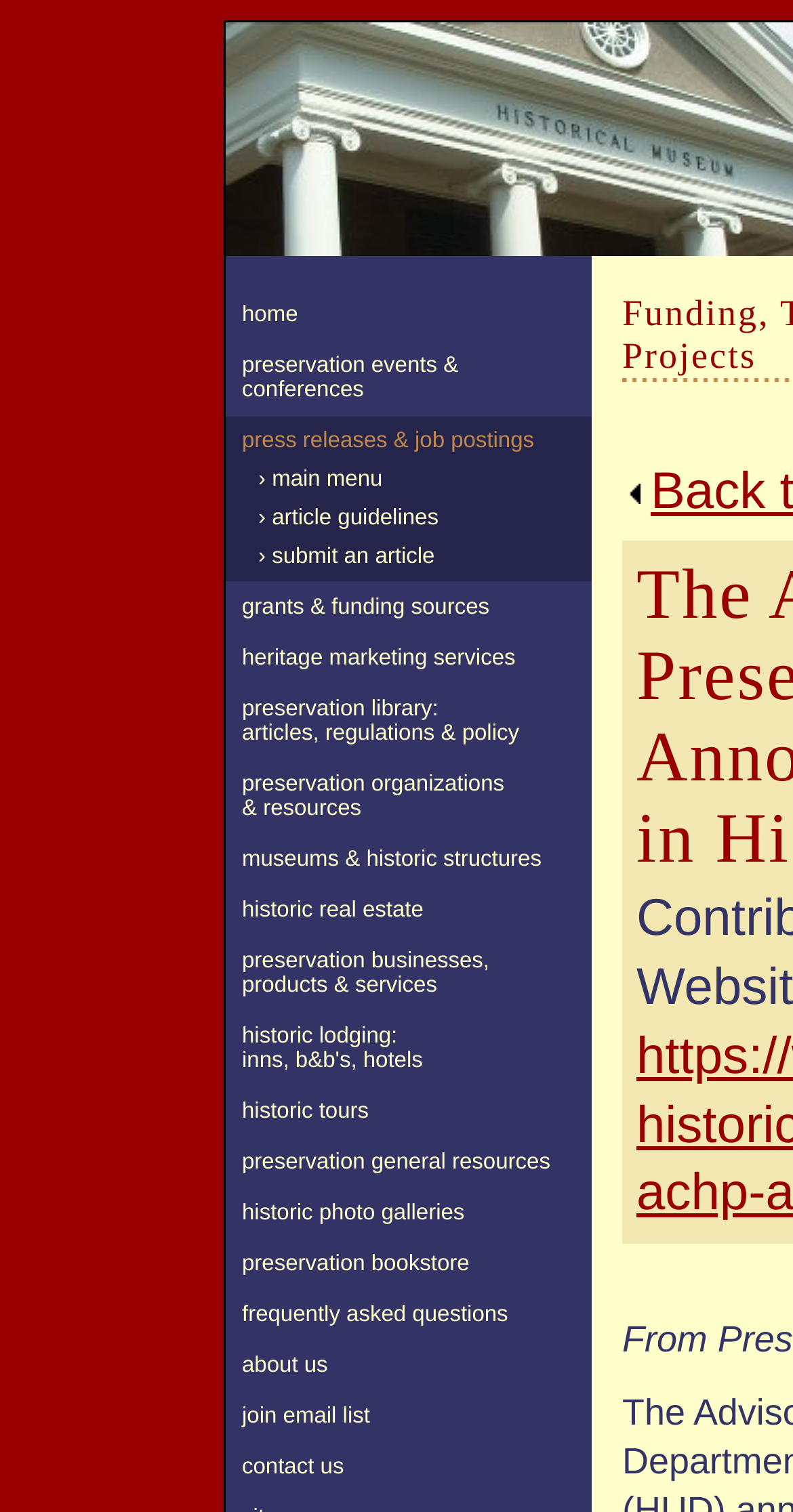Determine the bounding box for the HTML element described here: "home". The coordinates should be given as [left, top, right, bottom] with each number being a float between 0 and 1.

[0.285, 0.192, 0.746, 0.224]